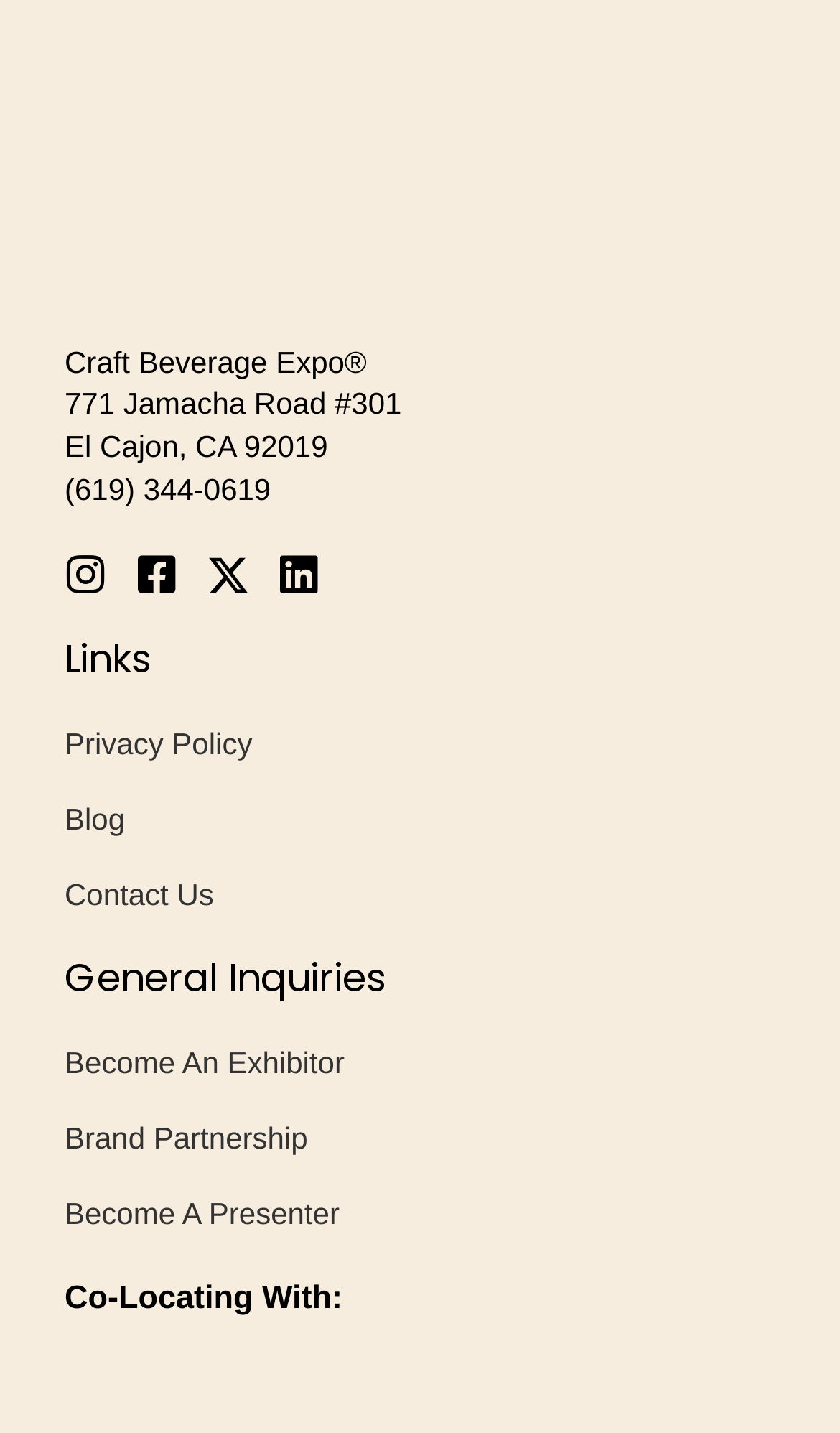Using the information shown in the image, answer the question with as much detail as possible: What is the phone number?

The phone number is obtained from the static text element that displays the phone number '(619) 344-0619'.